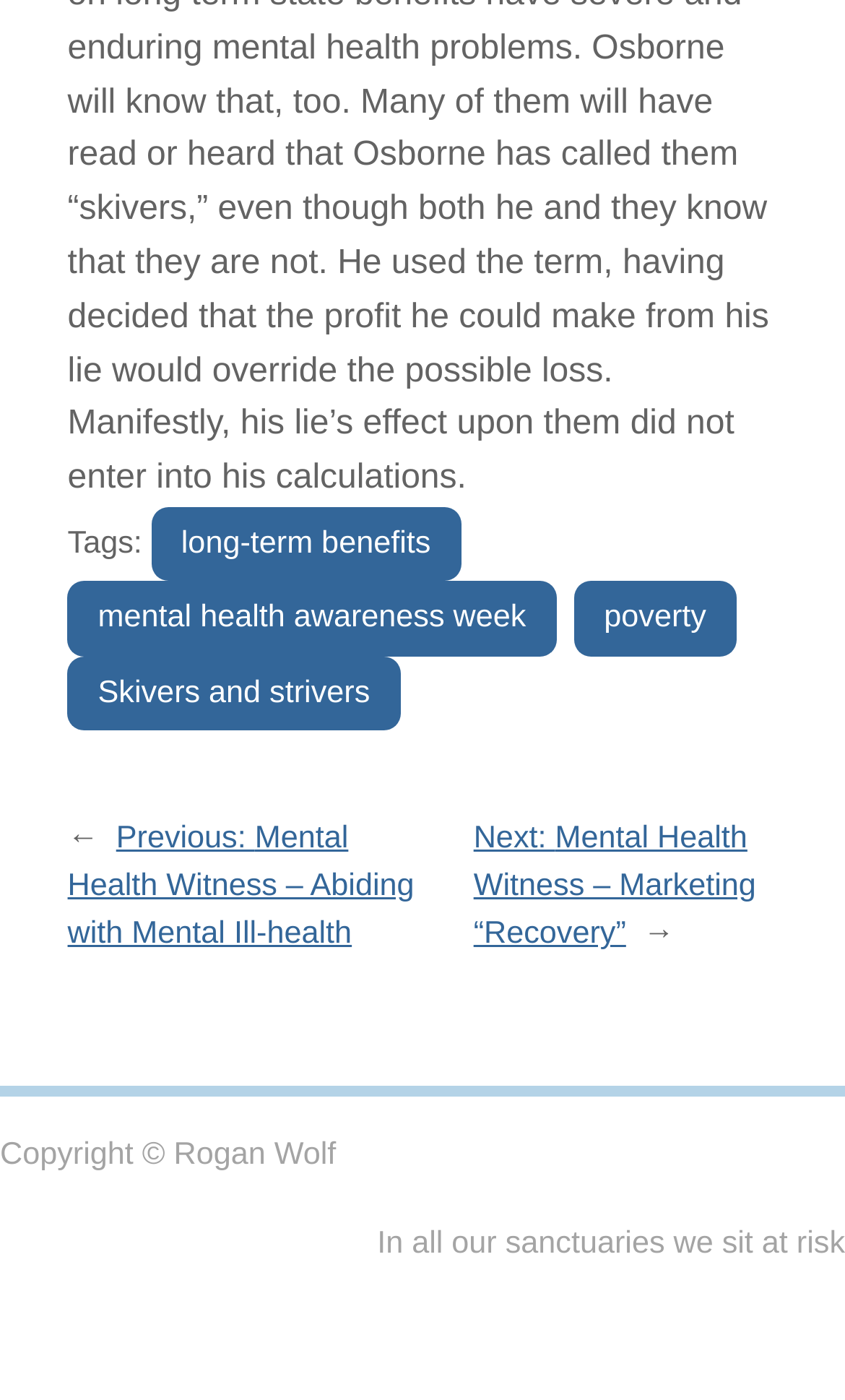Find the bounding box of the UI element described as follows: "Skivers and strivers".

[0.08, 0.468, 0.474, 0.522]